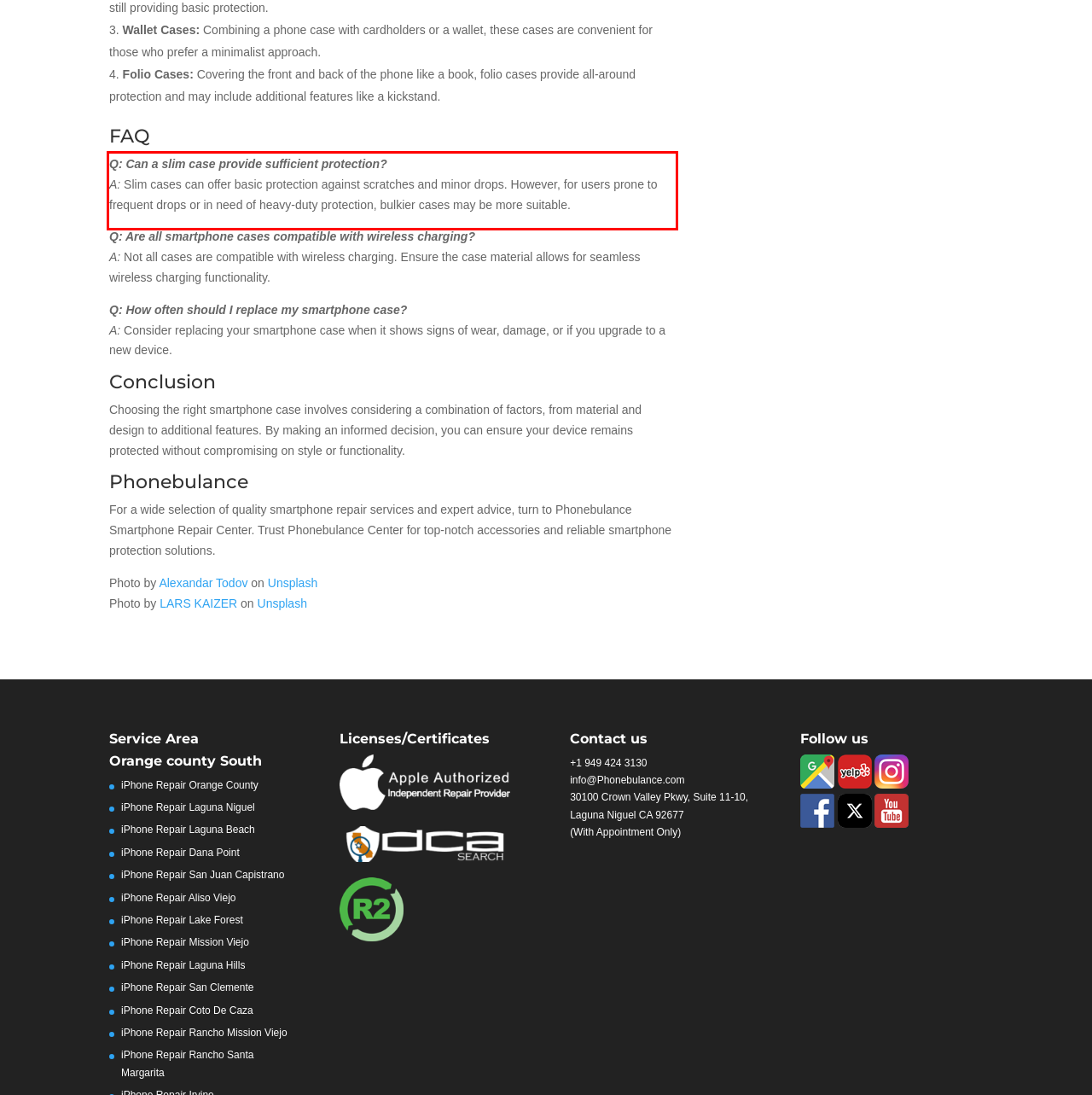Identify and extract the text within the red rectangle in the screenshot of the webpage.

Q: Can a slim case provide sufficient protection? A: Slim cases can offer basic protection against scratches and minor drops. However, for users prone to frequent drops or in need of heavy-duty protection, bulkier cases may be more suitable.